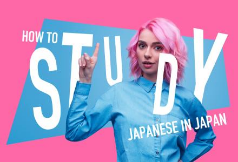Describe every aspect of the image in depth.

The image features a young woman with vibrant pink hair, confidently posing against a bold pink and blue backdrop. She is wearing a light blue denim shirt and has a playful expression, giving a peace sign with one hand. Prominently displayed in the foreground are the words "HOW TO STUDY JAPANESE IN JAPAN," emphasizing the theme of language learning and cultural immersion. This image is part of promotional material for a webinar titled "Unlock Japanese Fluency: Webinar on Preparing for Language School in Japan," scheduled for May 15th at 5 PM Japan Standard Time, encouraging viewers to register and participate in enhancing their Japanese language skills before arriving in Japan. The dynamic colors and engaging pose highlight the exciting opportunity for prospective students to immerse themselves in the Japanese language and culture.